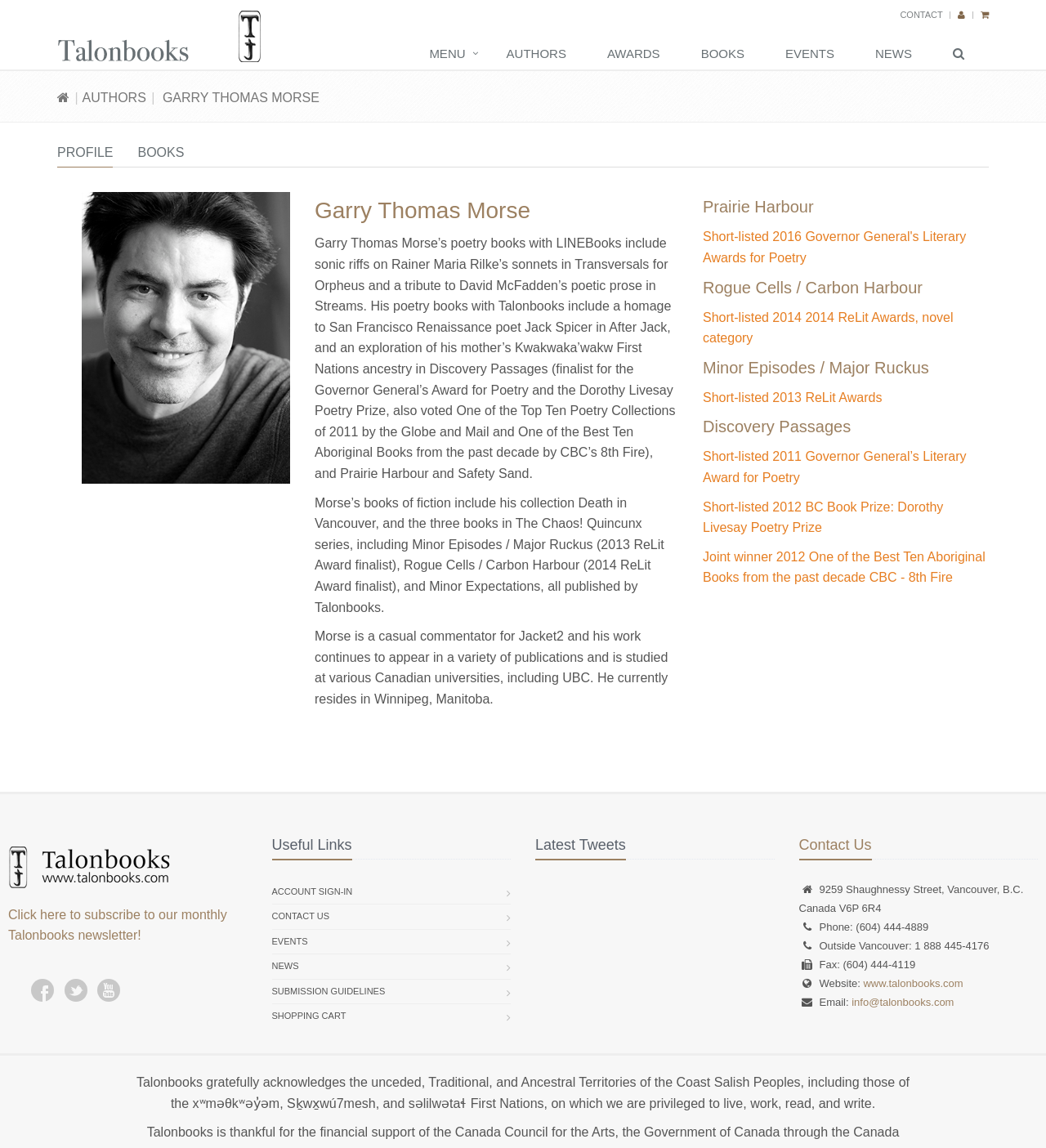Please predict the bounding box coordinates of the element's region where a click is necessary to complete the following instruction: "Click the GARRY THOMAS MORSE link". The coordinates should be represented by four float numbers between 0 and 1, i.e., [left, top, right, bottom].

[0.155, 0.079, 0.305, 0.091]